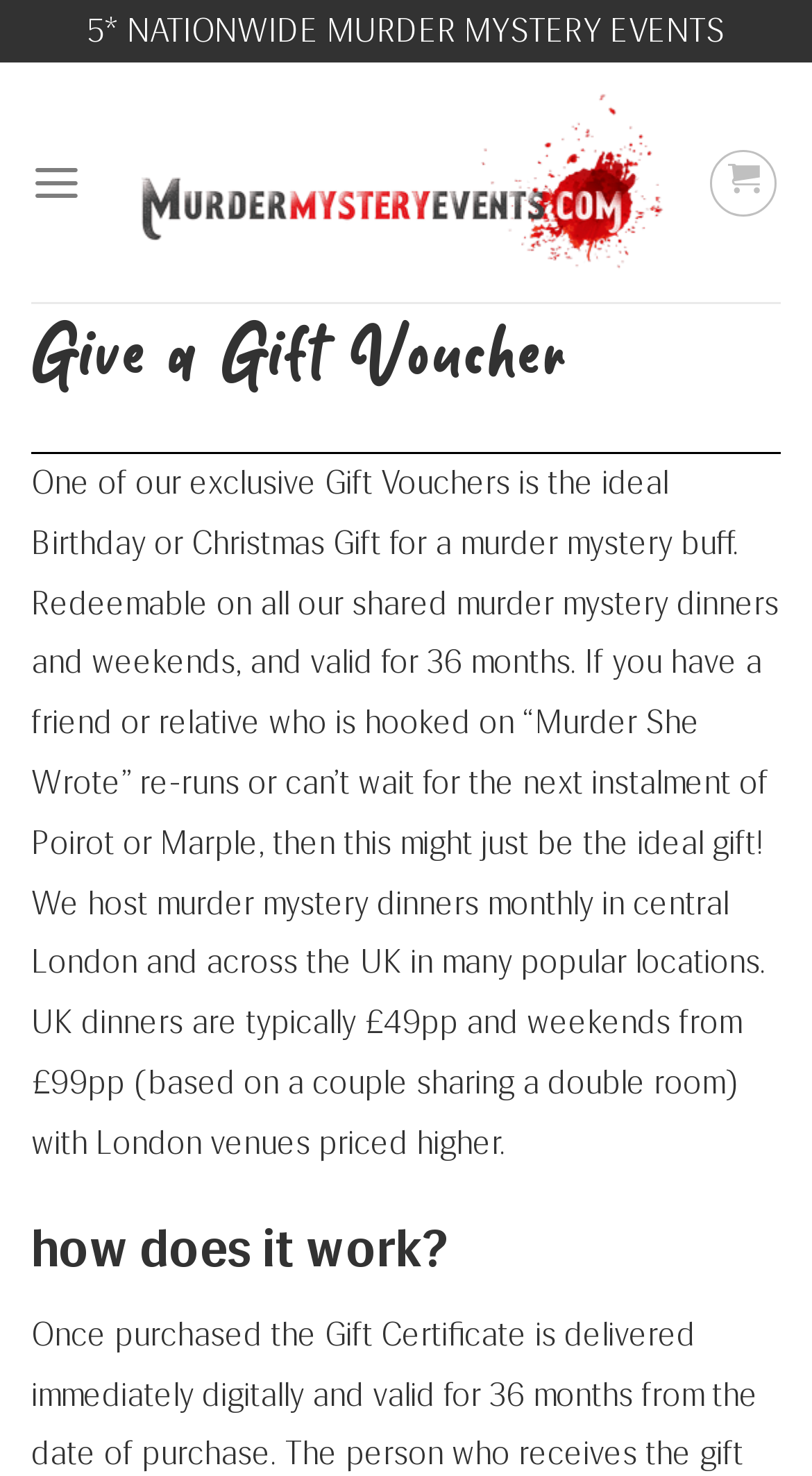Extract the main heading text from the webpage.

Give a Gift Voucher